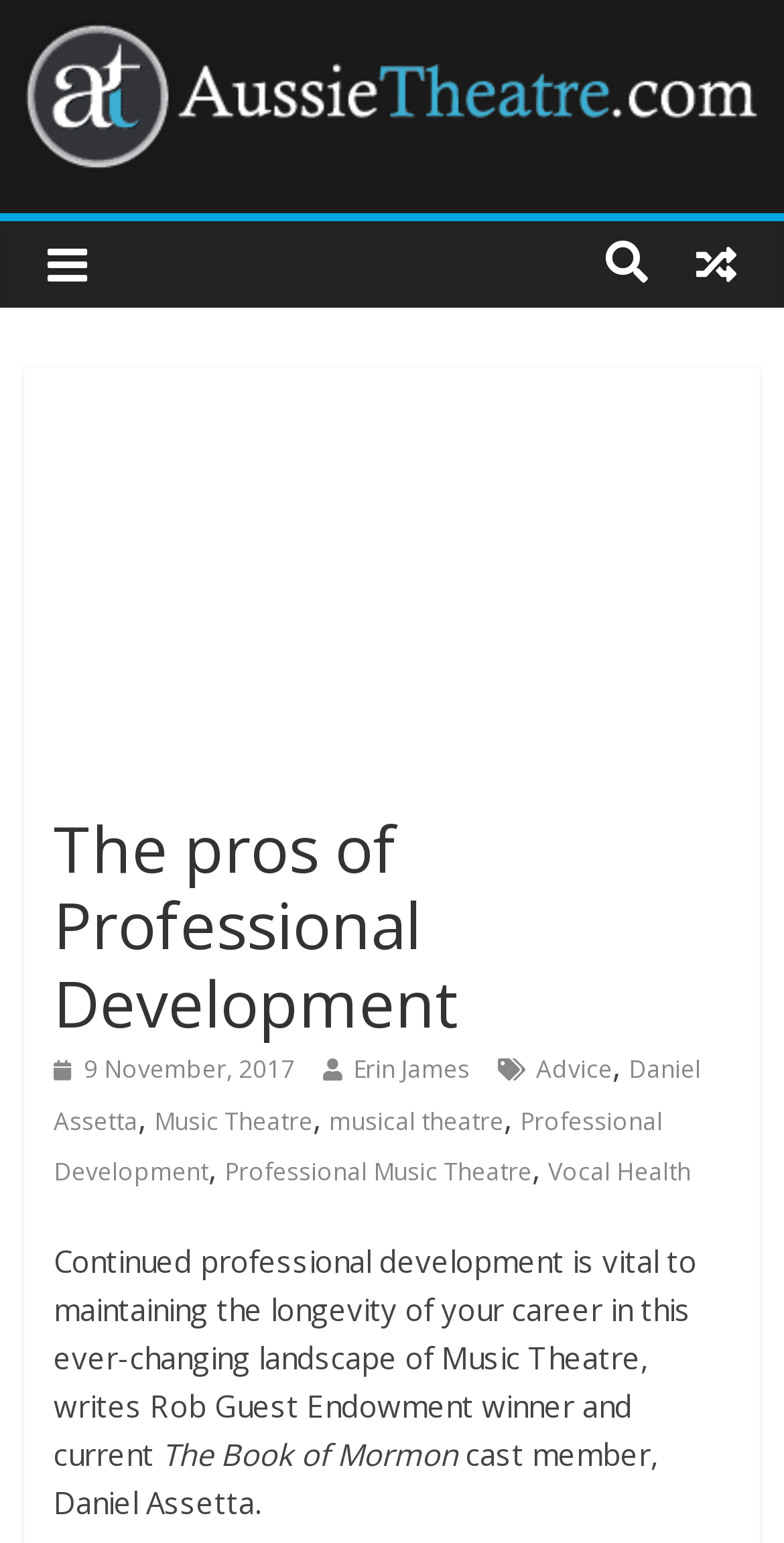Using the details in the image, give a detailed response to the question below:
What is the importance of professional development in music theatre?

According to the article, professional development is vital to maintaining the longevity of one's career in music theatre, as stated in the sentence 'Continued professional development is vital to maintaining the longevity of your career in this ever-changing landscape of Music Theatre...'.